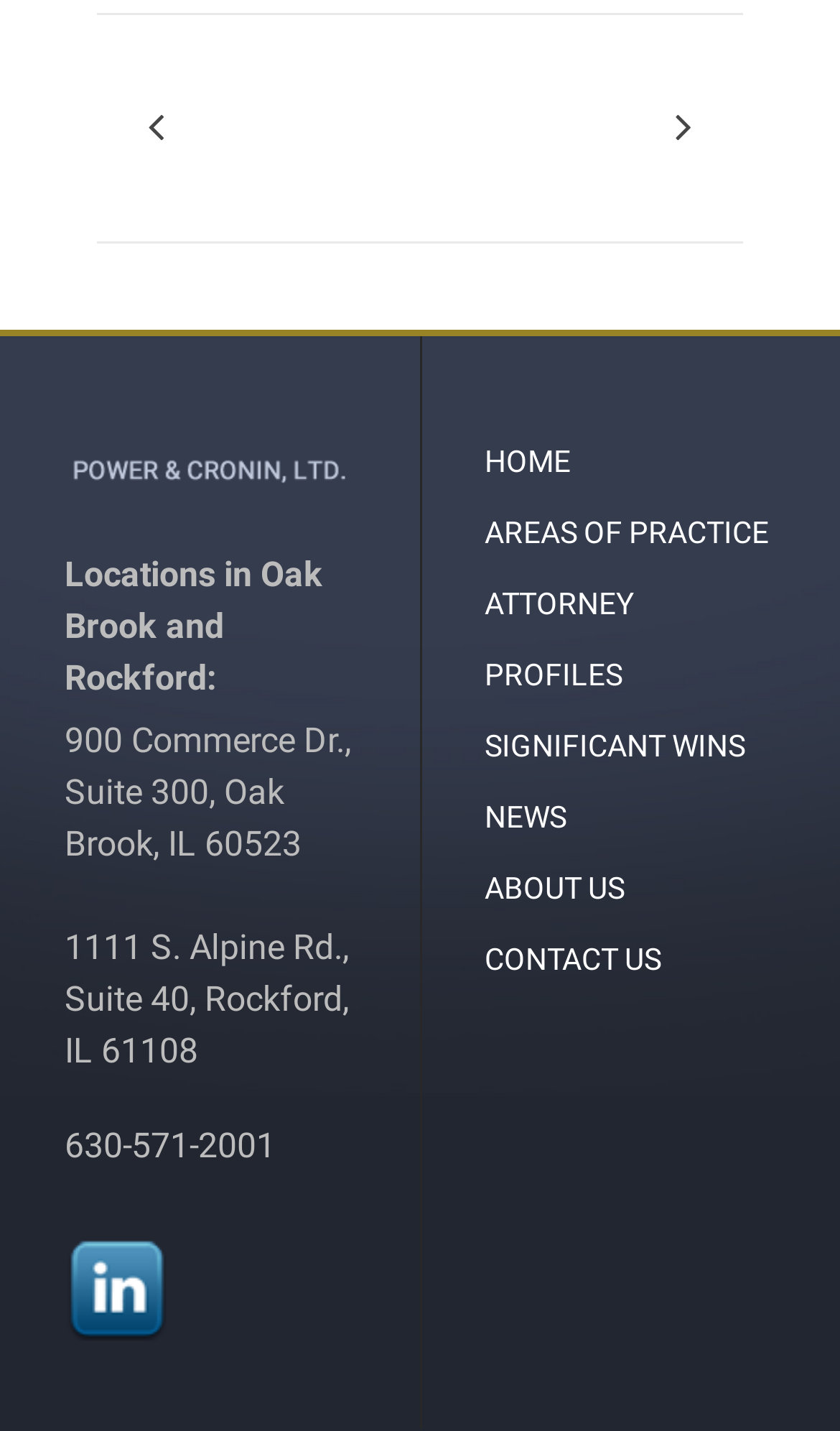Answer in one word or a short phrase: 
What are the two locations of the law firm?

Oak Brook and Rockford